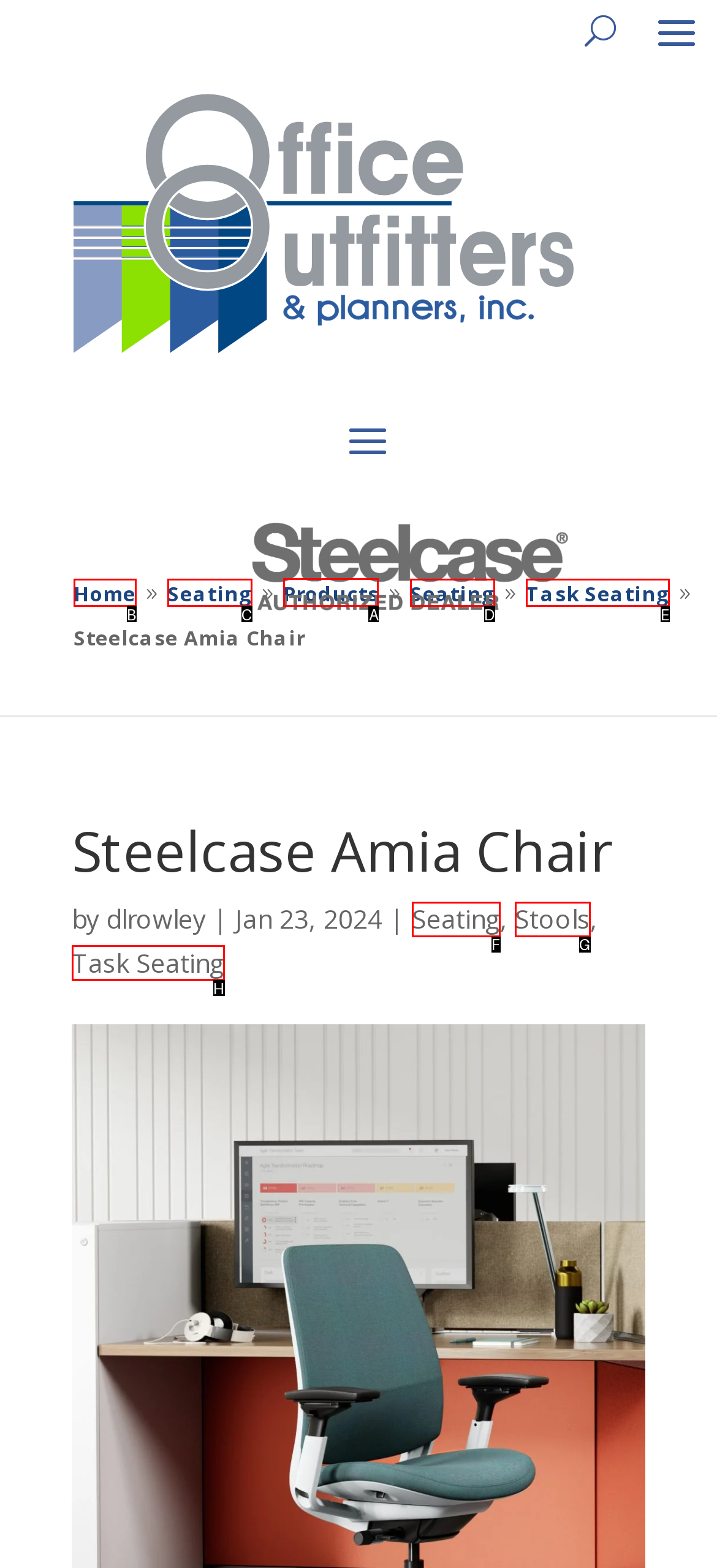Show which HTML element I need to click to perform this task: Visit 'yaazhphysio' Answer with the letter of the correct choice.

None